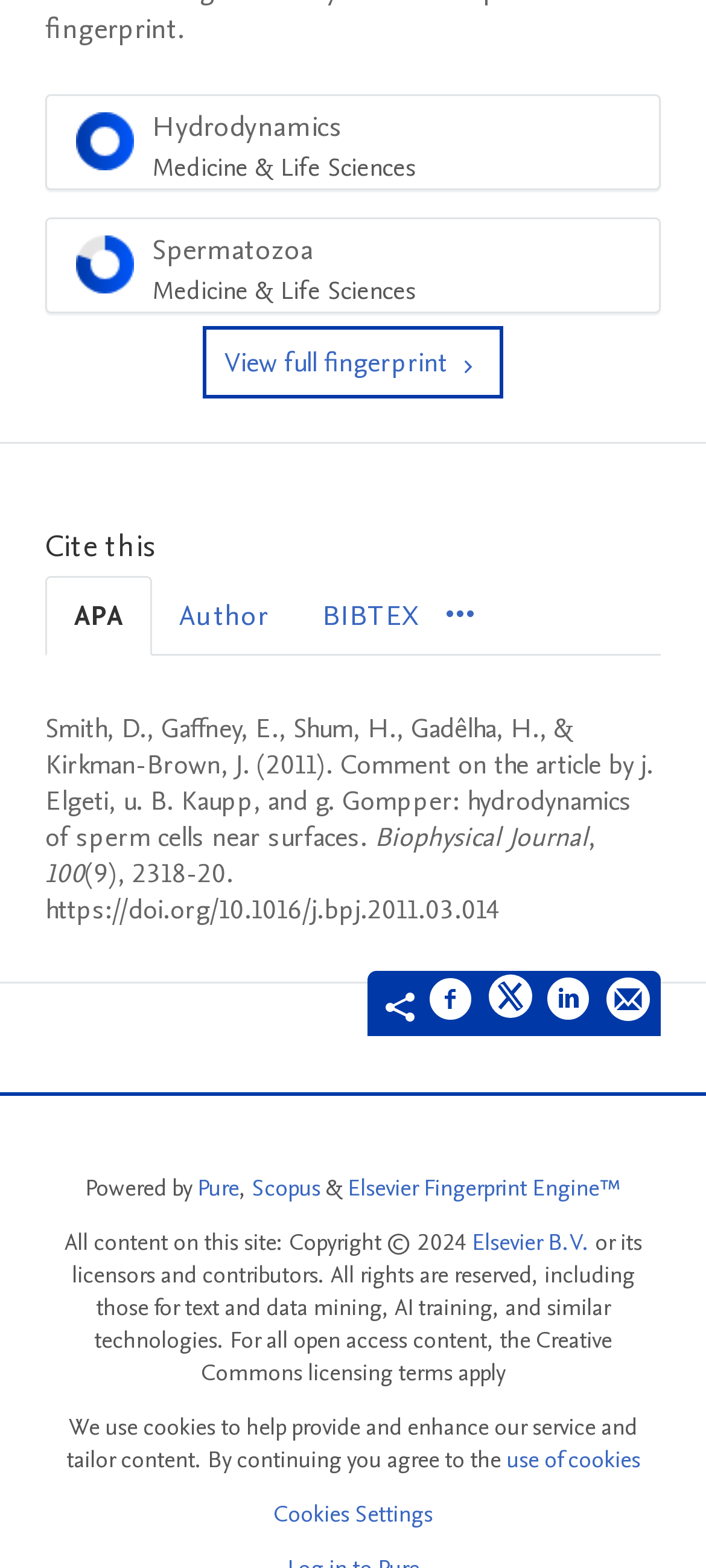Please find the bounding box coordinates of the element that needs to be clicked to perform the following instruction: "Cite this in APA style". The bounding box coordinates should be four float numbers between 0 and 1, represented as [left, top, right, bottom].

[0.064, 0.367, 0.215, 0.418]